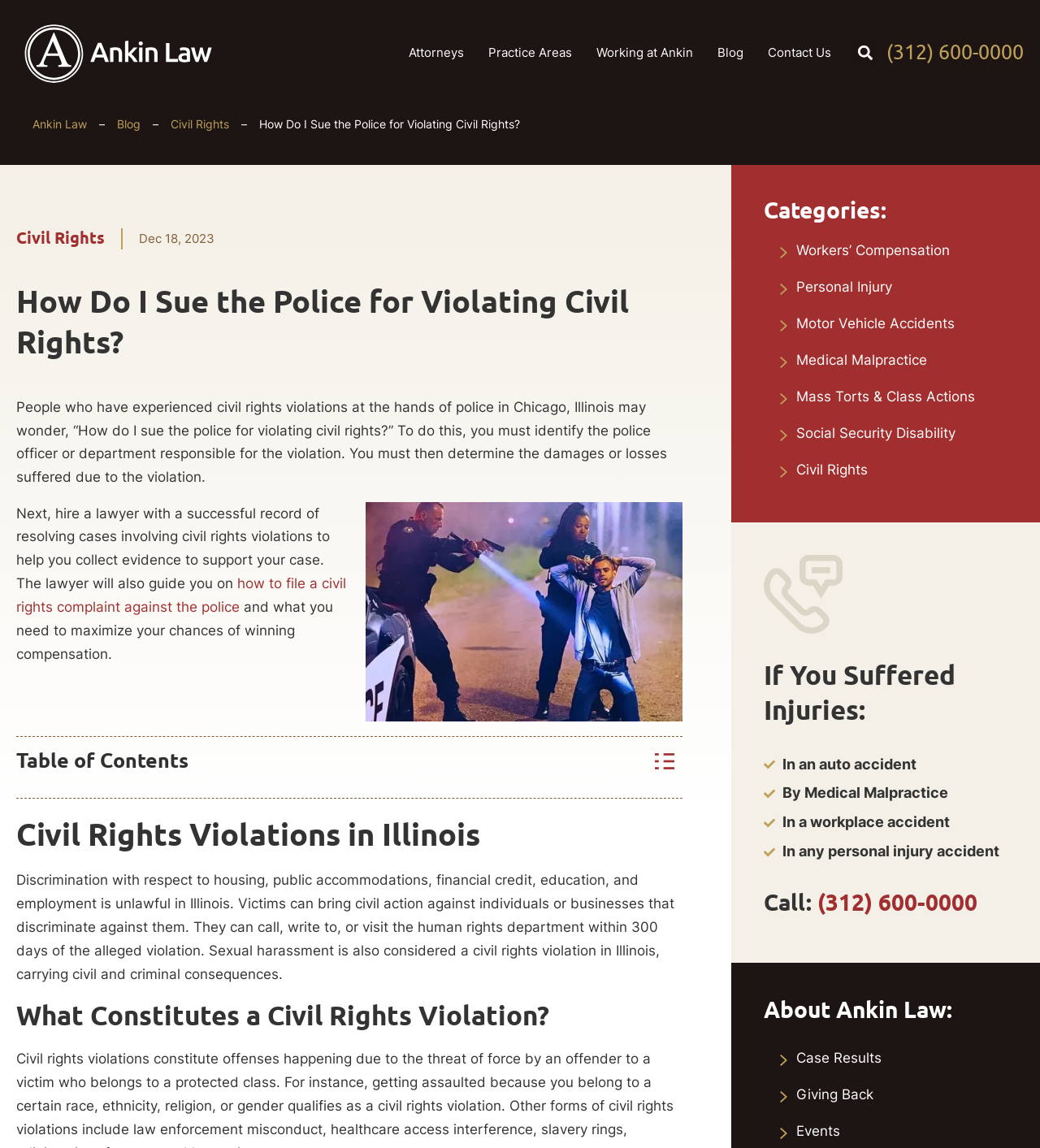Please determine the main heading text of this webpage.

How Do I Sue the Police for Violating Civil Rights?